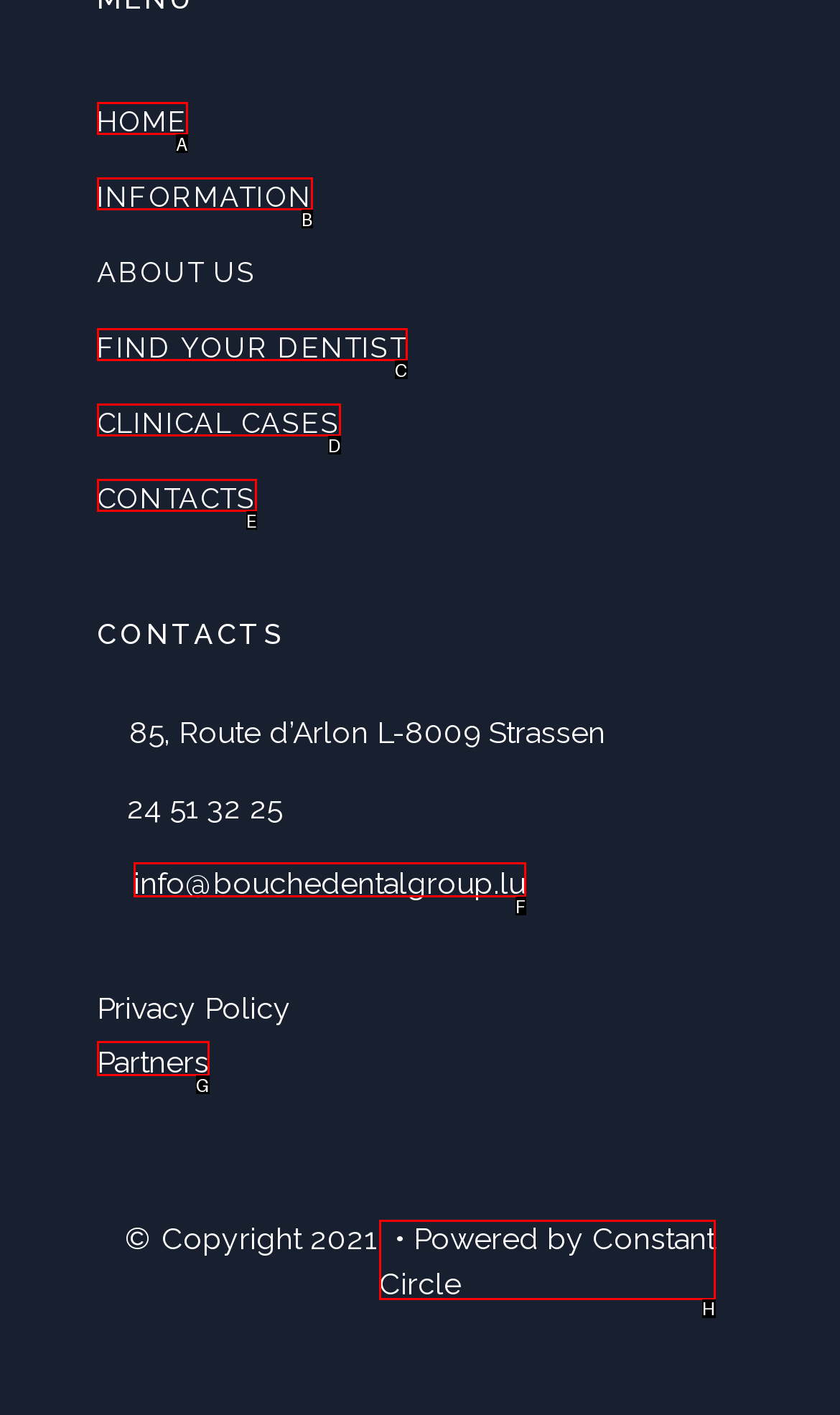Tell me which one HTML element best matches the description: Find your Dentist
Answer with the option's letter from the given choices directly.

C